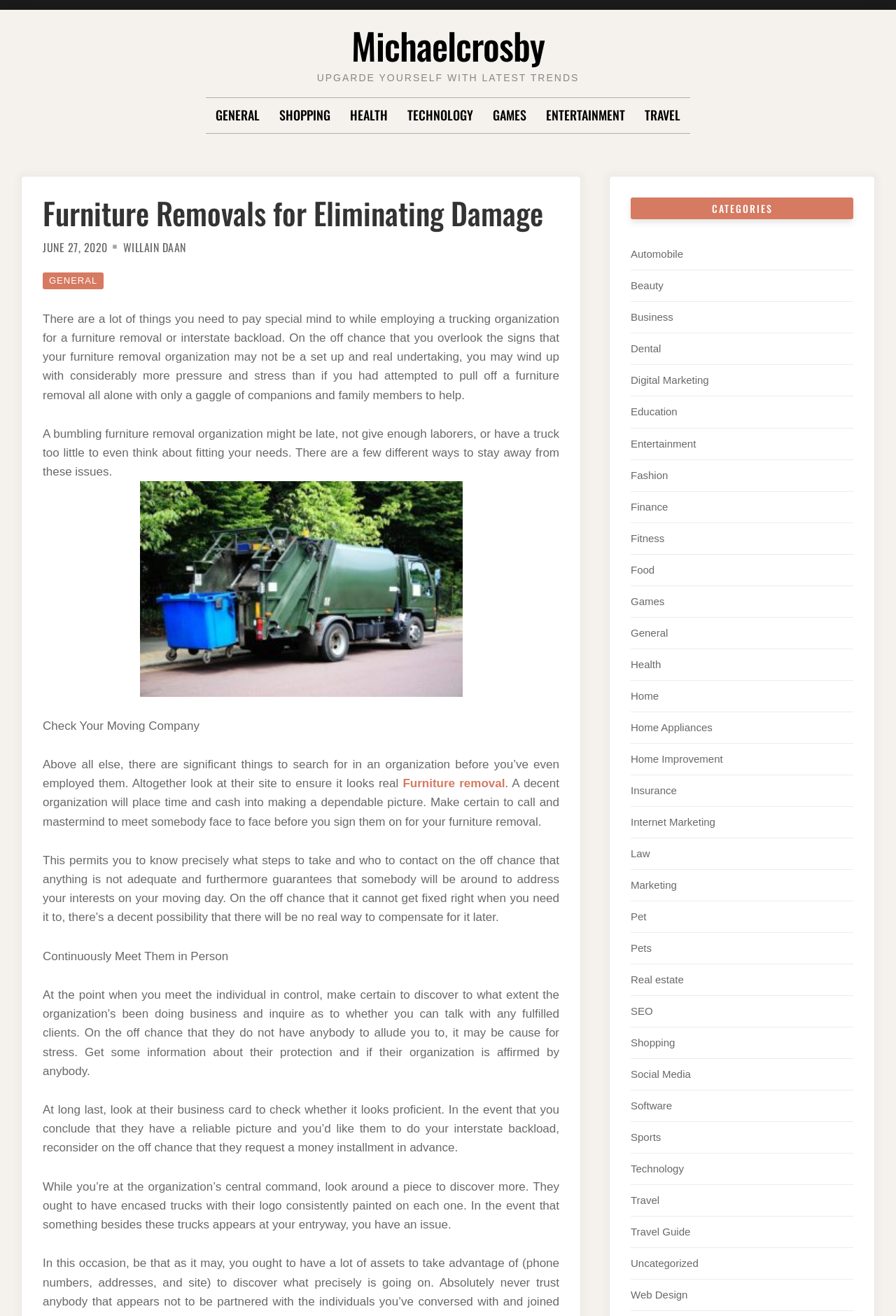Determine the bounding box coordinates of the clickable region to execute the instruction: "View the 'Junk removal' image". The coordinates should be four float numbers between 0 and 1, denoted as [left, top, right, bottom].

[0.156, 0.366, 0.516, 0.529]